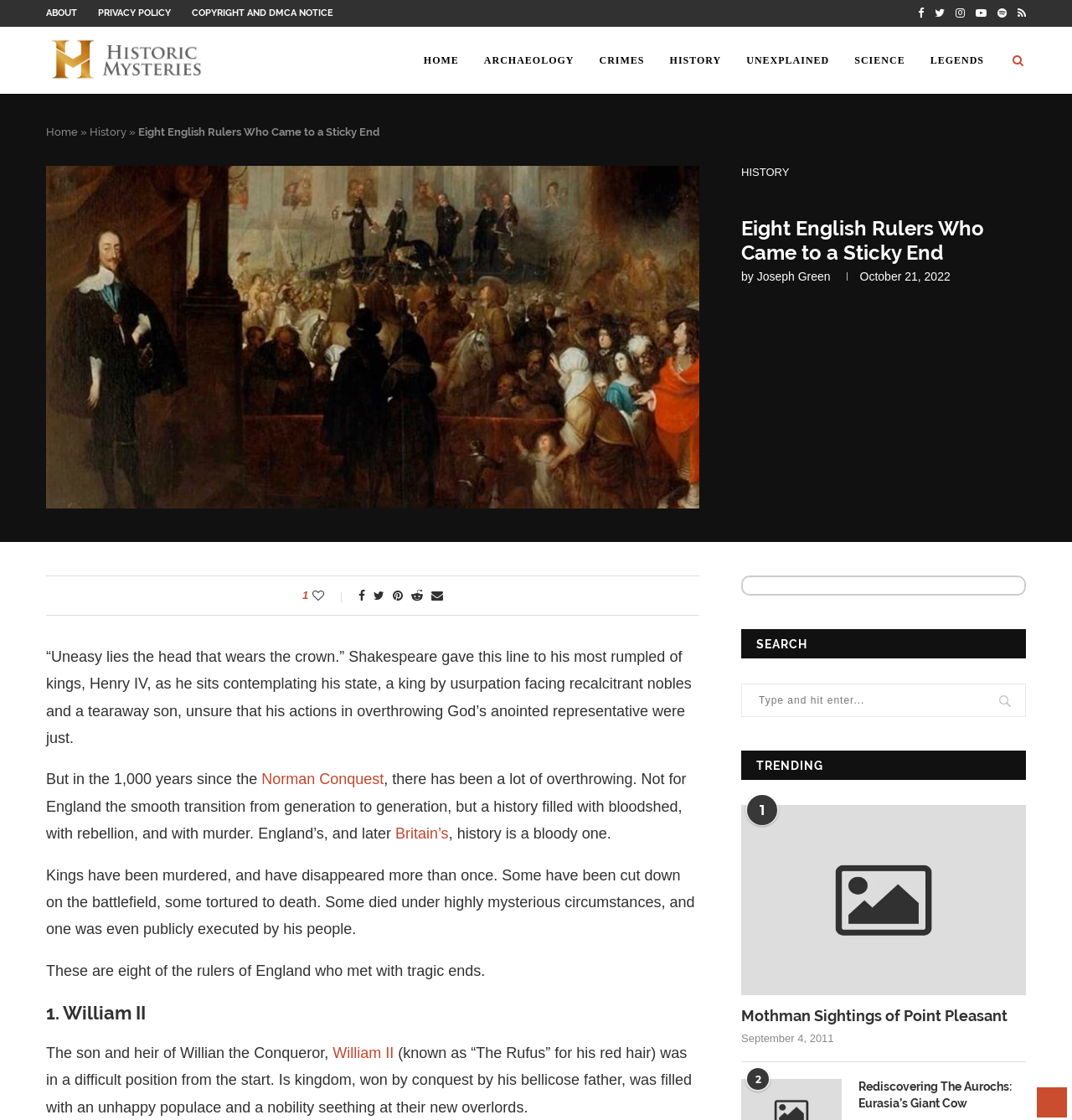Please provide the bounding box coordinates for the element that needs to be clicked to perform the instruction: "watch the YouTube video". The coordinates must consist of four float numbers between 0 and 1, formatted as [left, top, right, bottom].

None